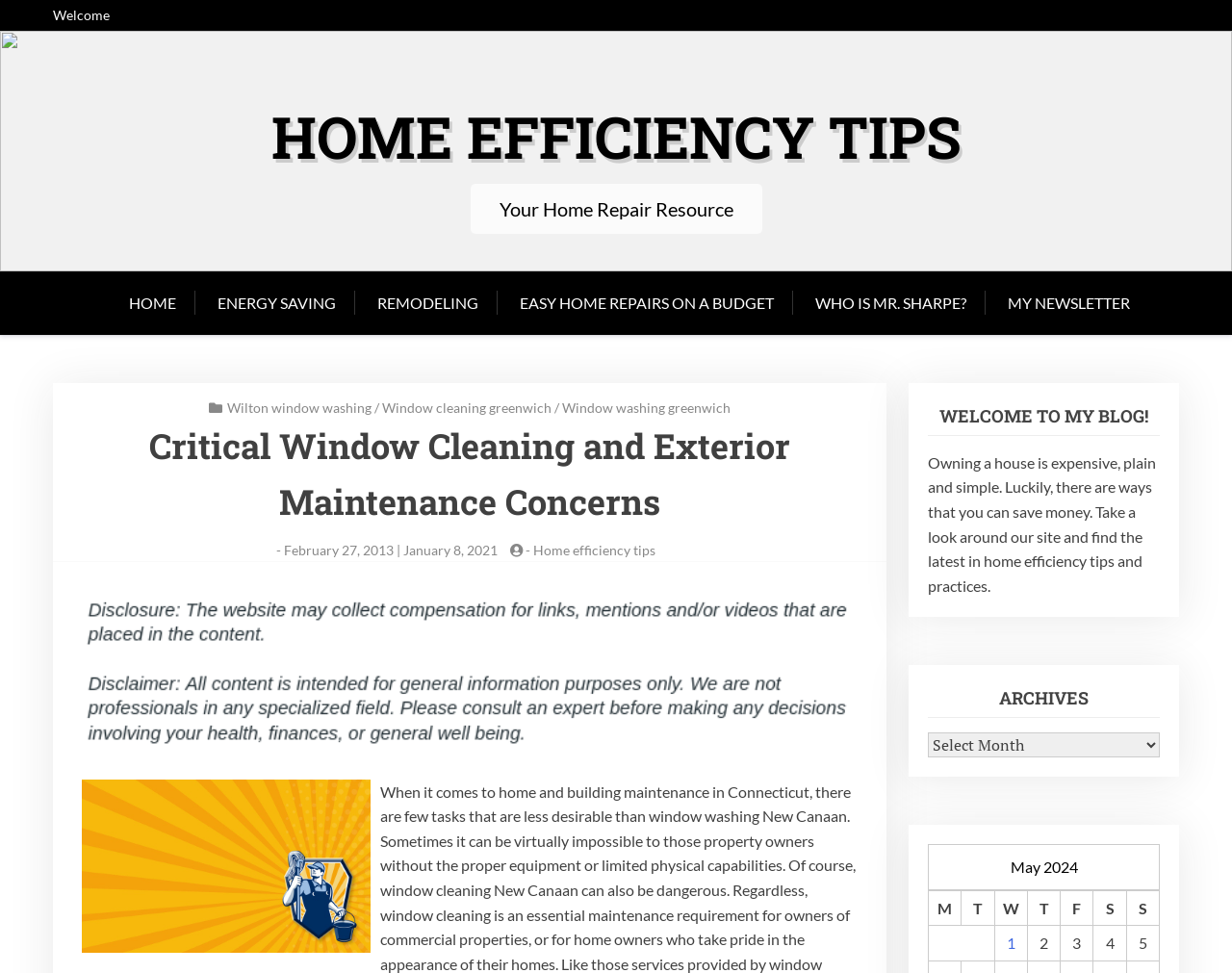Provide a brief response to the question using a single word or phrase: 
What is the main topic of this blog?

Home efficiency tips